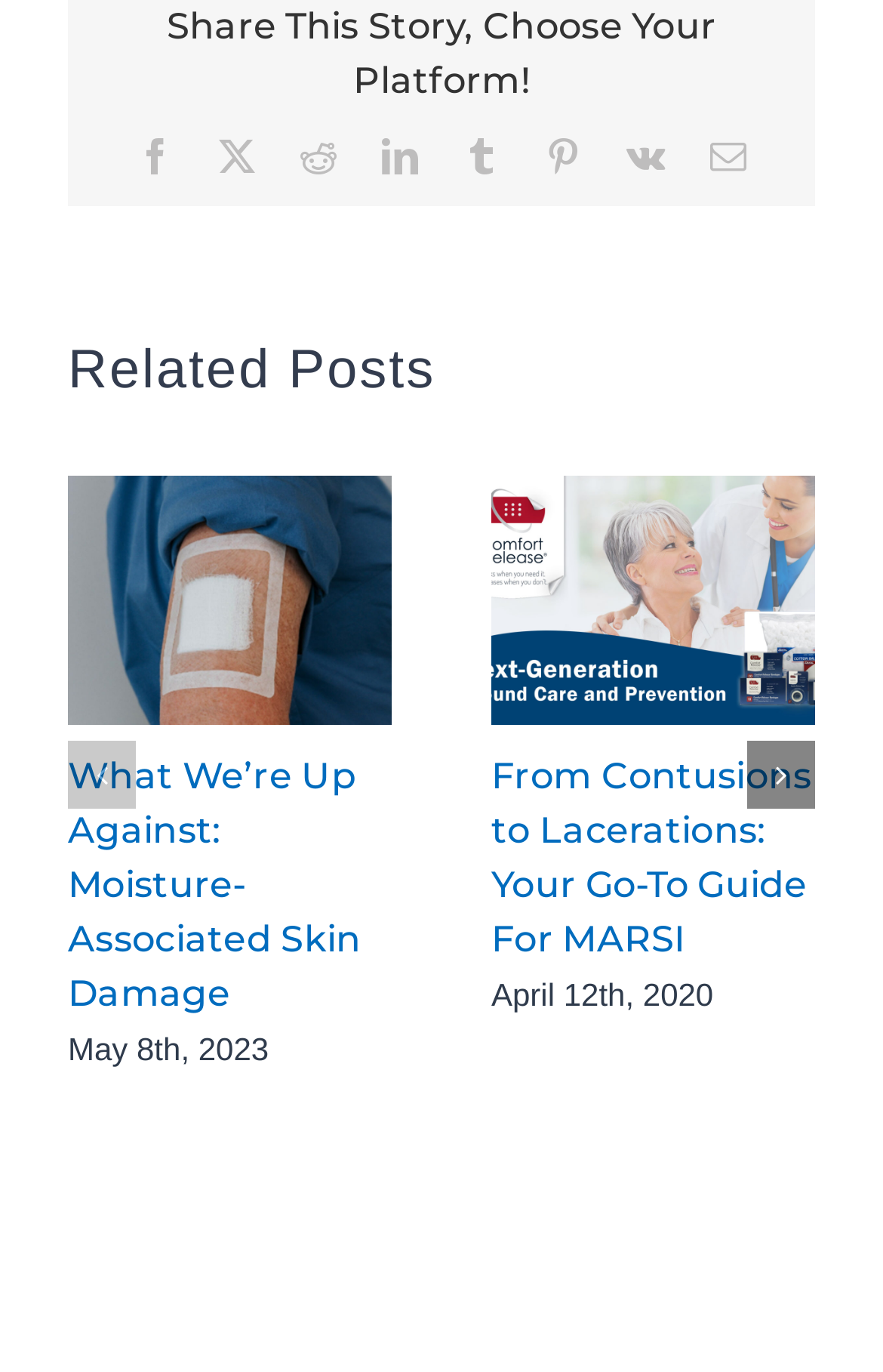Give a one-word or short phrase answer to the question: 
Is the 'Previous slide' button enabled?

No